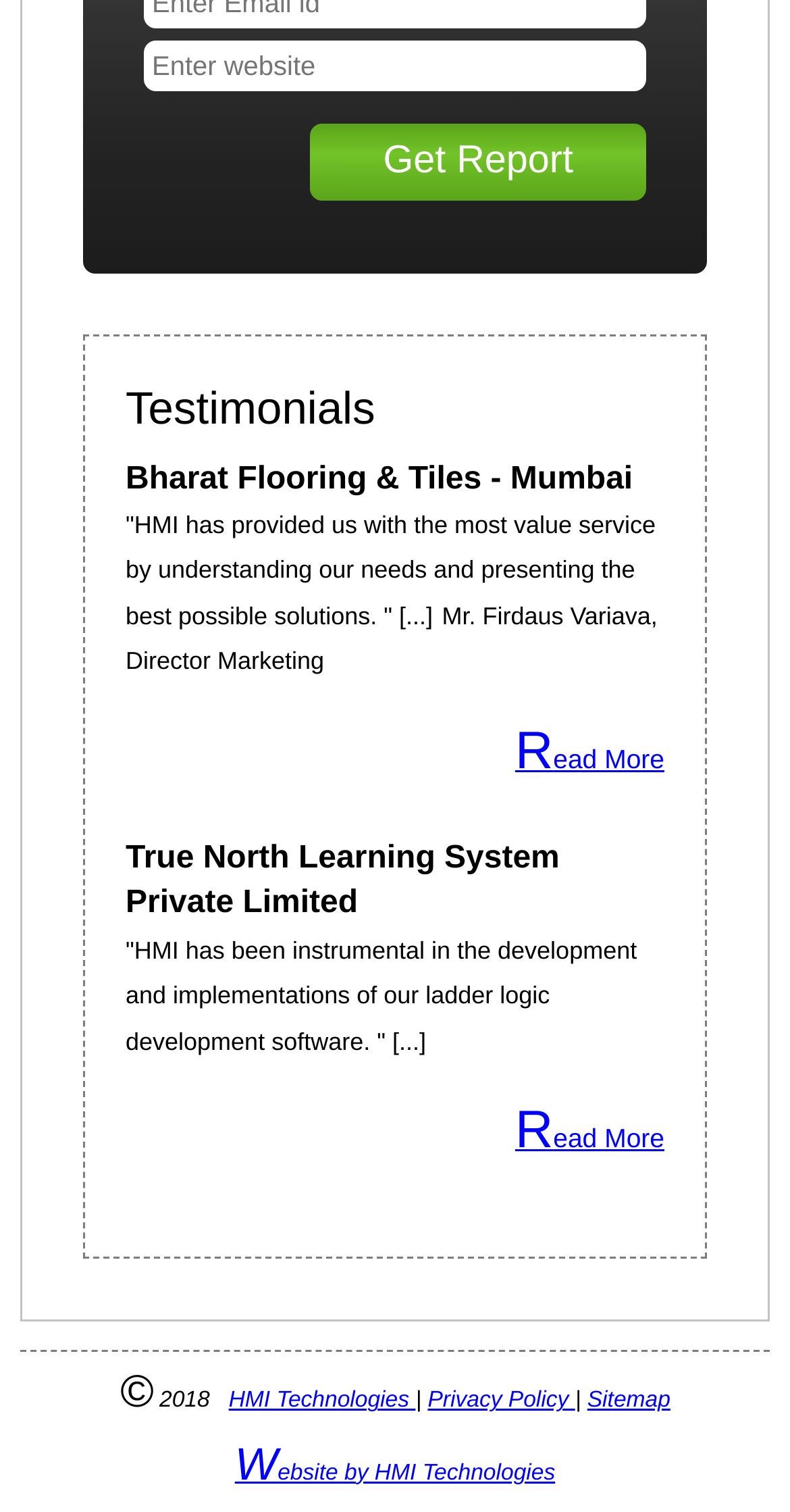Specify the bounding box coordinates for the region that must be clicked to perform the given instruction: "Visit HMI Technologies".

[0.289, 0.919, 0.526, 0.935]